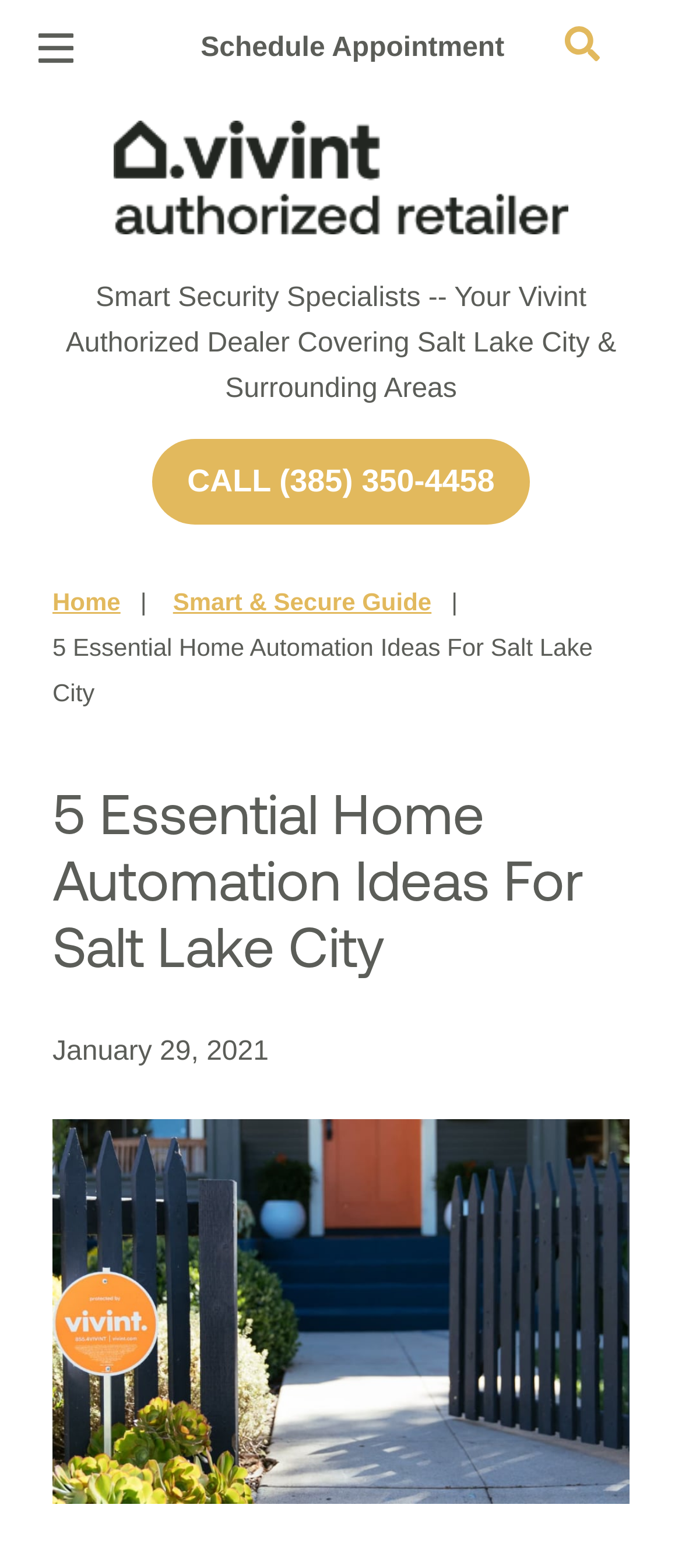What is the phone number to call for Vivint services?
Examine the webpage screenshot and provide an in-depth answer to the question.

I found the phone number by looking at the link 'CALL (385) 350-4458' which is located in the middle of the webpage.